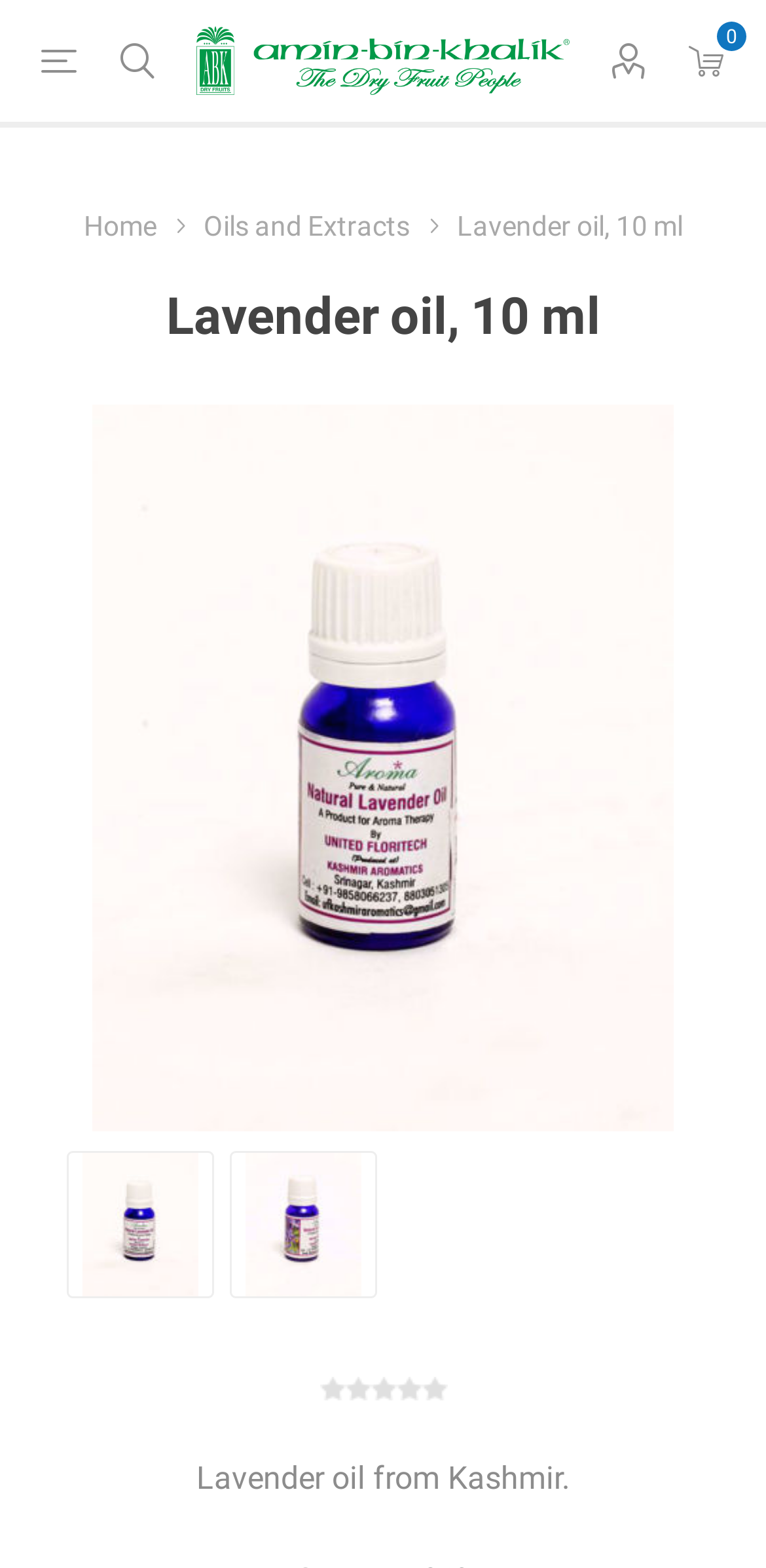What are the options for the type of lavender oil?
Please respond to the question thoroughly and include all relevant details.

I found the options for the type of lavender oil by looking at the listbox on the webpage, which contains two options: 'natural-lavender-oil' and 'pure-lavender-oil'. This suggests that the user can choose between natural and pure lavender oil.